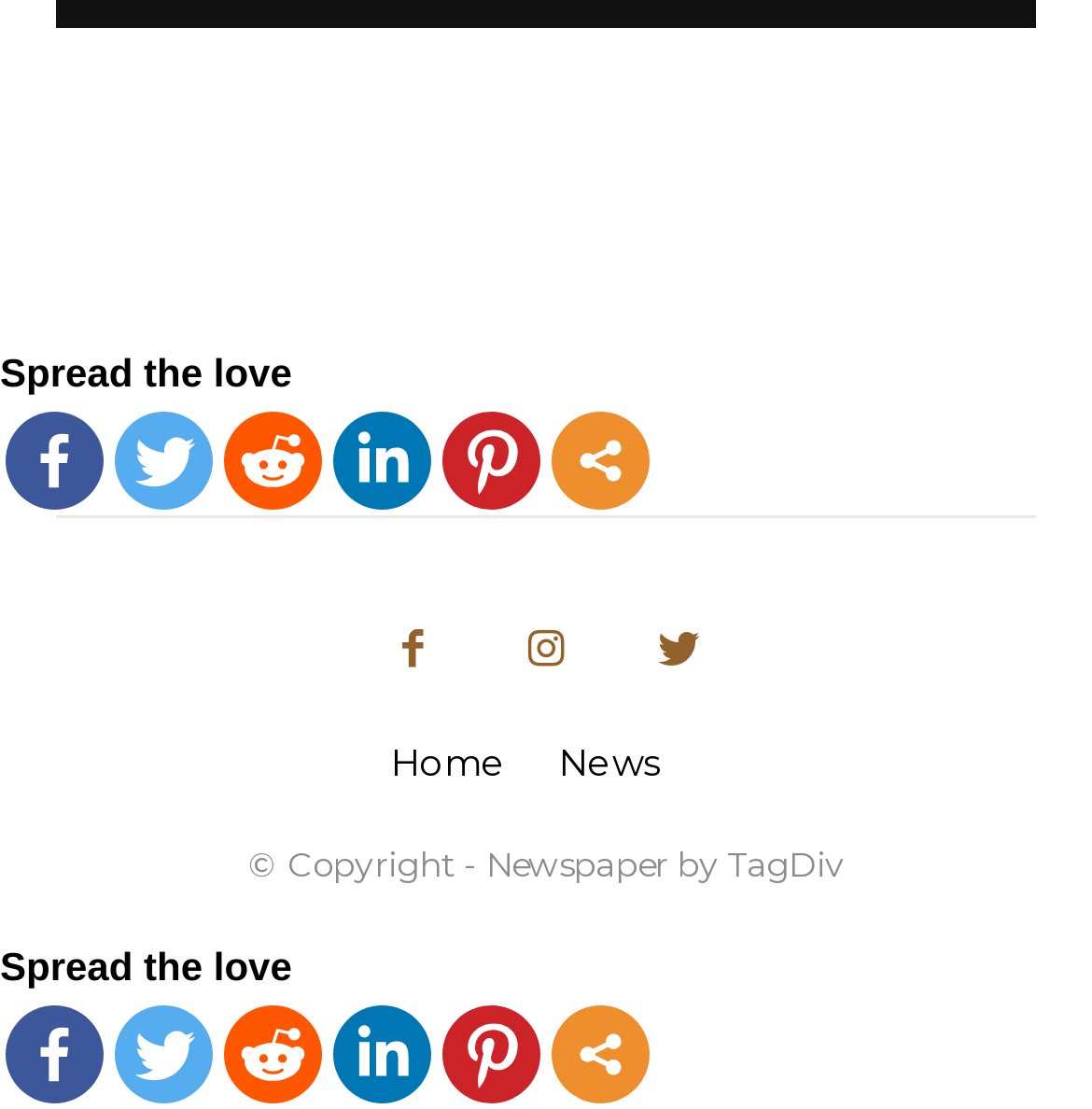Locate the bounding box coordinates of the clickable area needed to fulfill the instruction: "Go to 'HOME'".

None